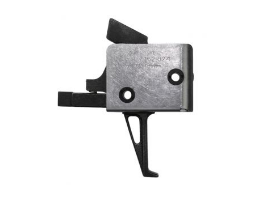Explain in detail what you see in the image.

This image showcases a precision-engineered trigger mechanism designed for specific firearm builds, likely from Quarter Circle 10. The trigger appears to be made from high-quality materials, featuring a sleek metallic finish and various functional components, such as a trigger lever and adjustment points. This type of trigger is essential for enhancing accuracy and responsiveness in firearm operations. It is part of a product line that emphasizes reliability and performance, catering to firearm enthusiasts and professionals. The accompanying product link suggests it is available for purchase, typically priced around $189.95, indicating a commitment to quality craftsmanship in AR pistol caliber components.